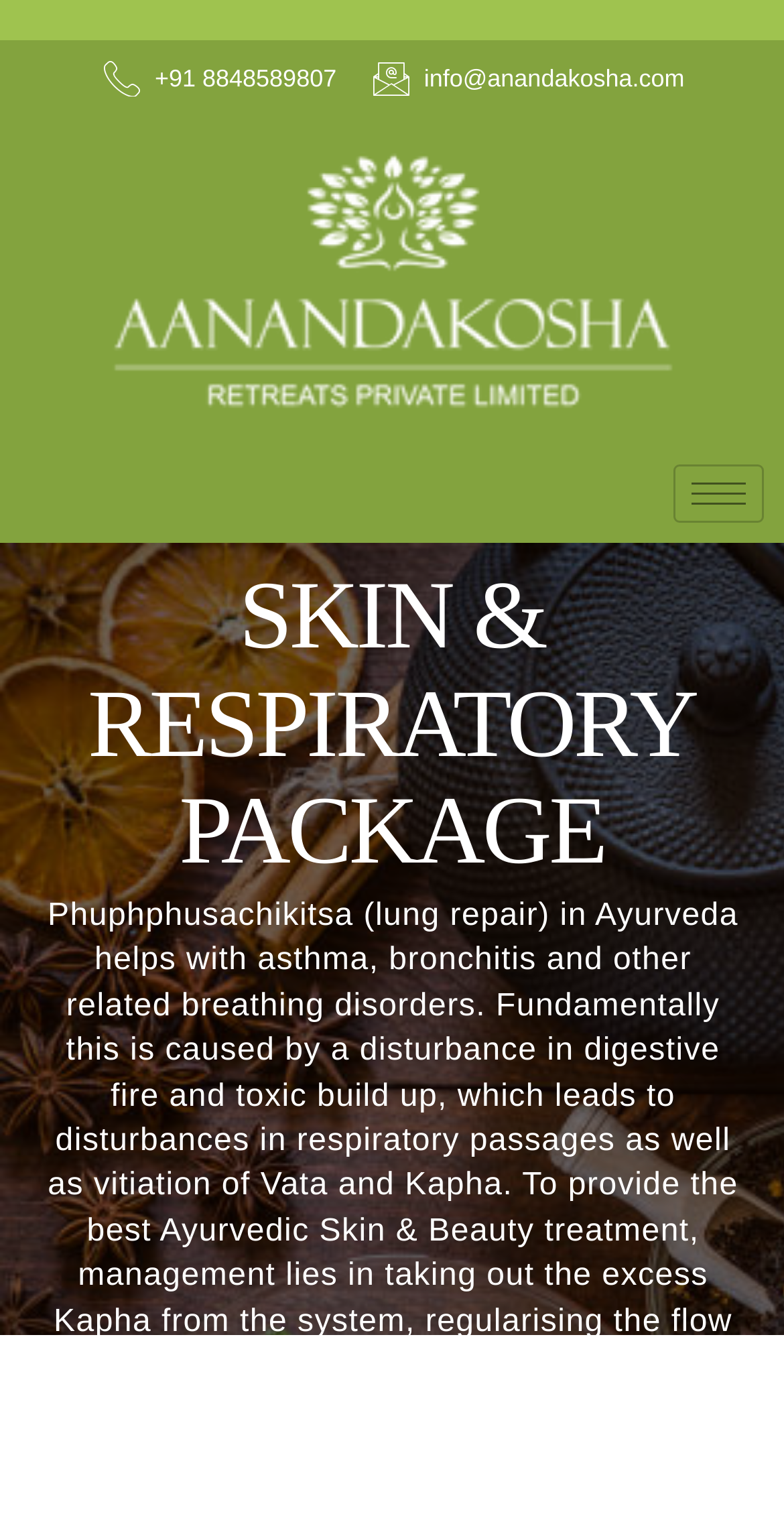Please find the bounding box coordinates in the format (top-left x, top-left y, bottom-right x, bottom-right y) for the given element description. Ensure the coordinates are floating point numbers between 0 and 1. Description: parent_node: Home aria-label="hamburger-icon"

[0.859, 0.306, 0.974, 0.344]